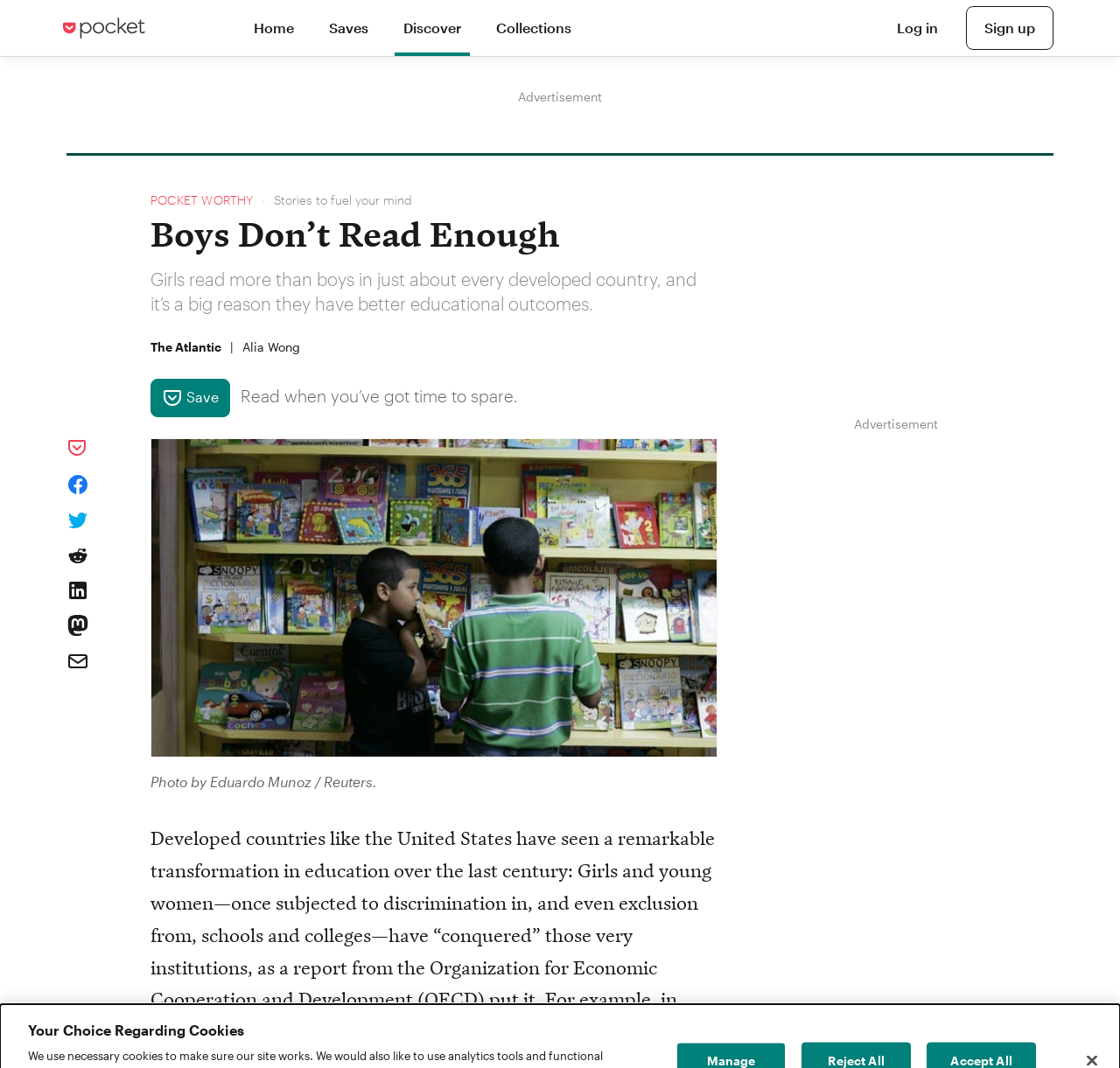Find the main header of the webpage and produce its text content.

Boys Don’t Read Enough